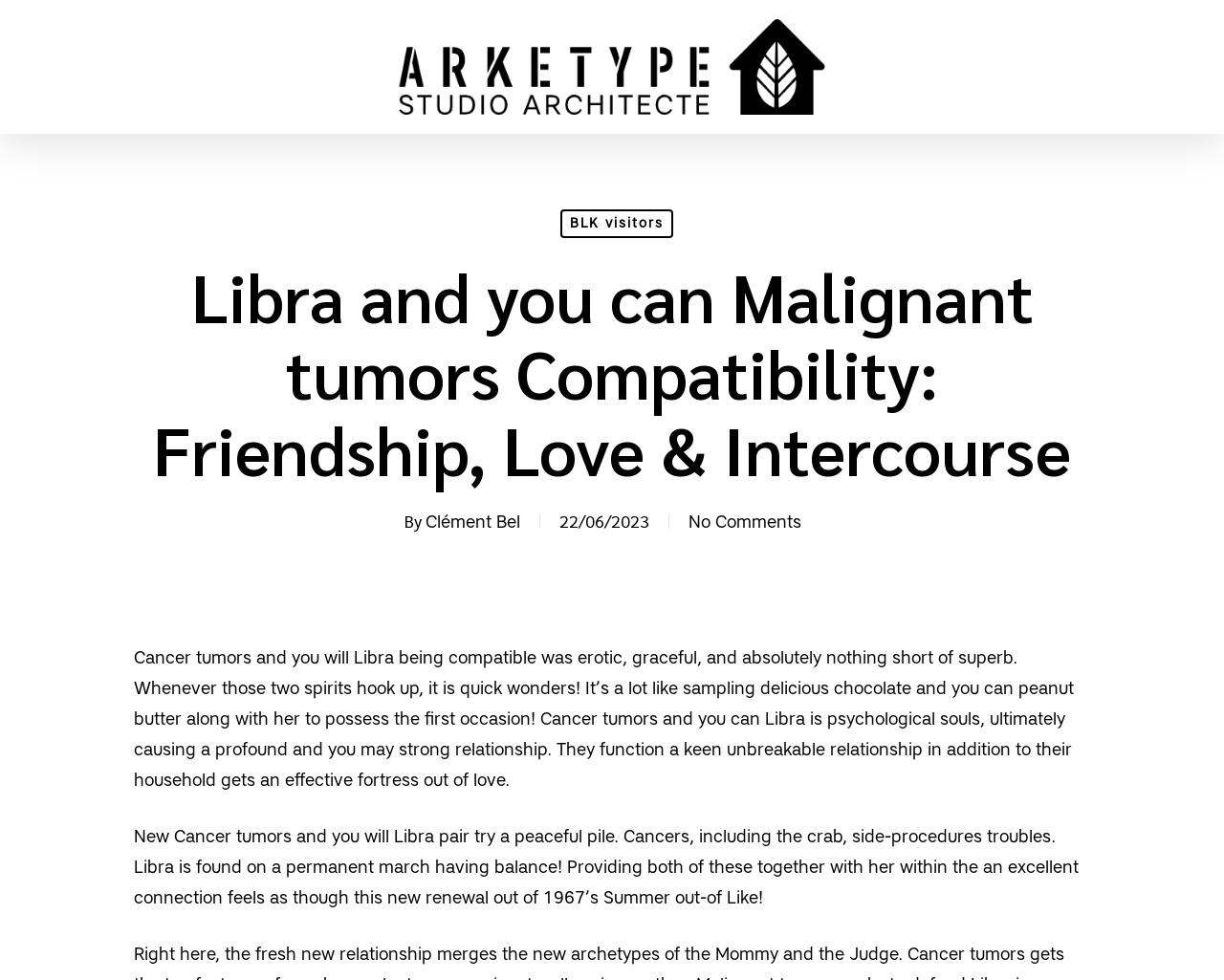Provide the bounding box for the UI element matching this description: "Portfolio".

[0.231, 0.056, 0.284, 0.081]